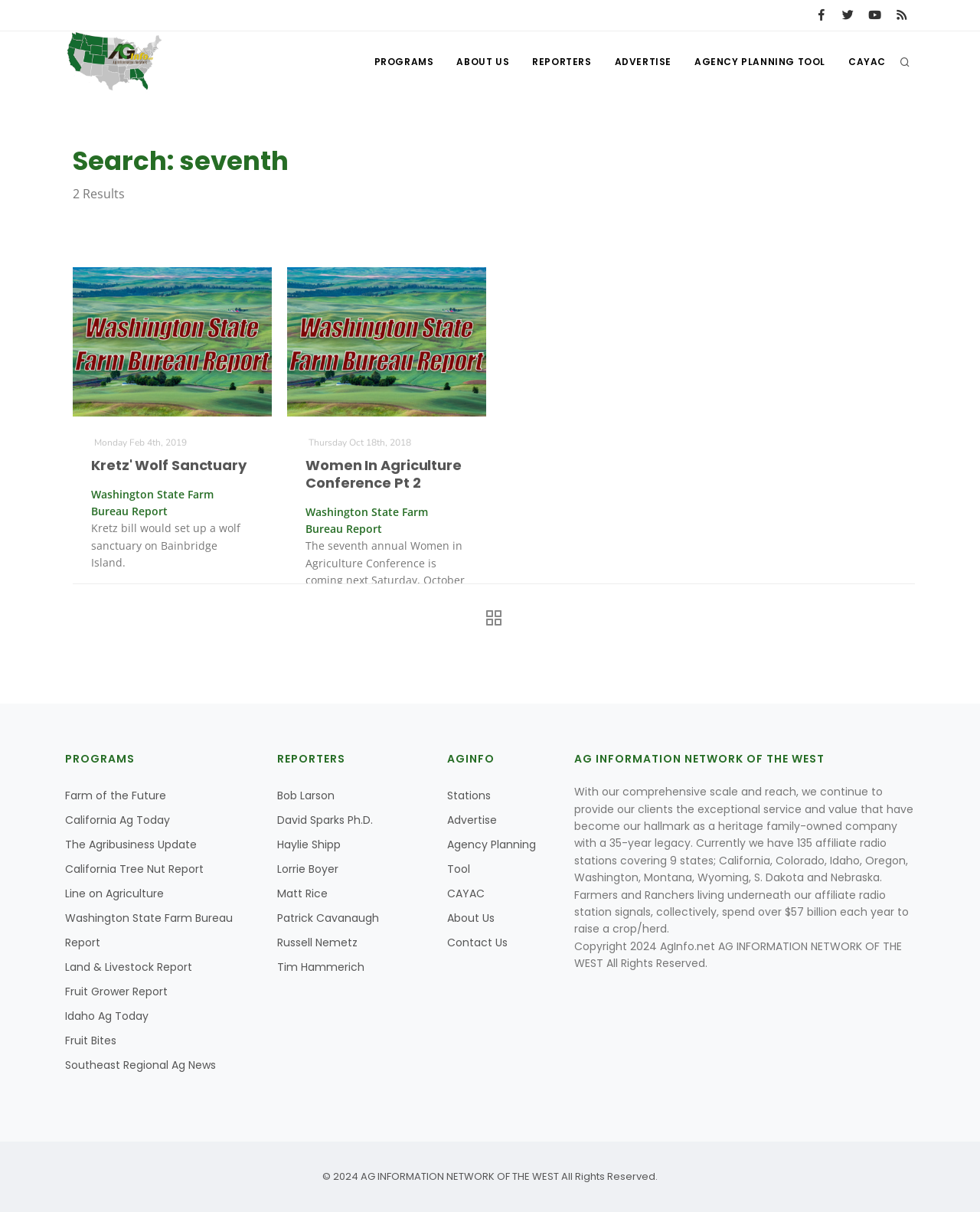Answer the question below with a single word or a brief phrase: 
What is the year of copyright mentioned on the webpage?

2024